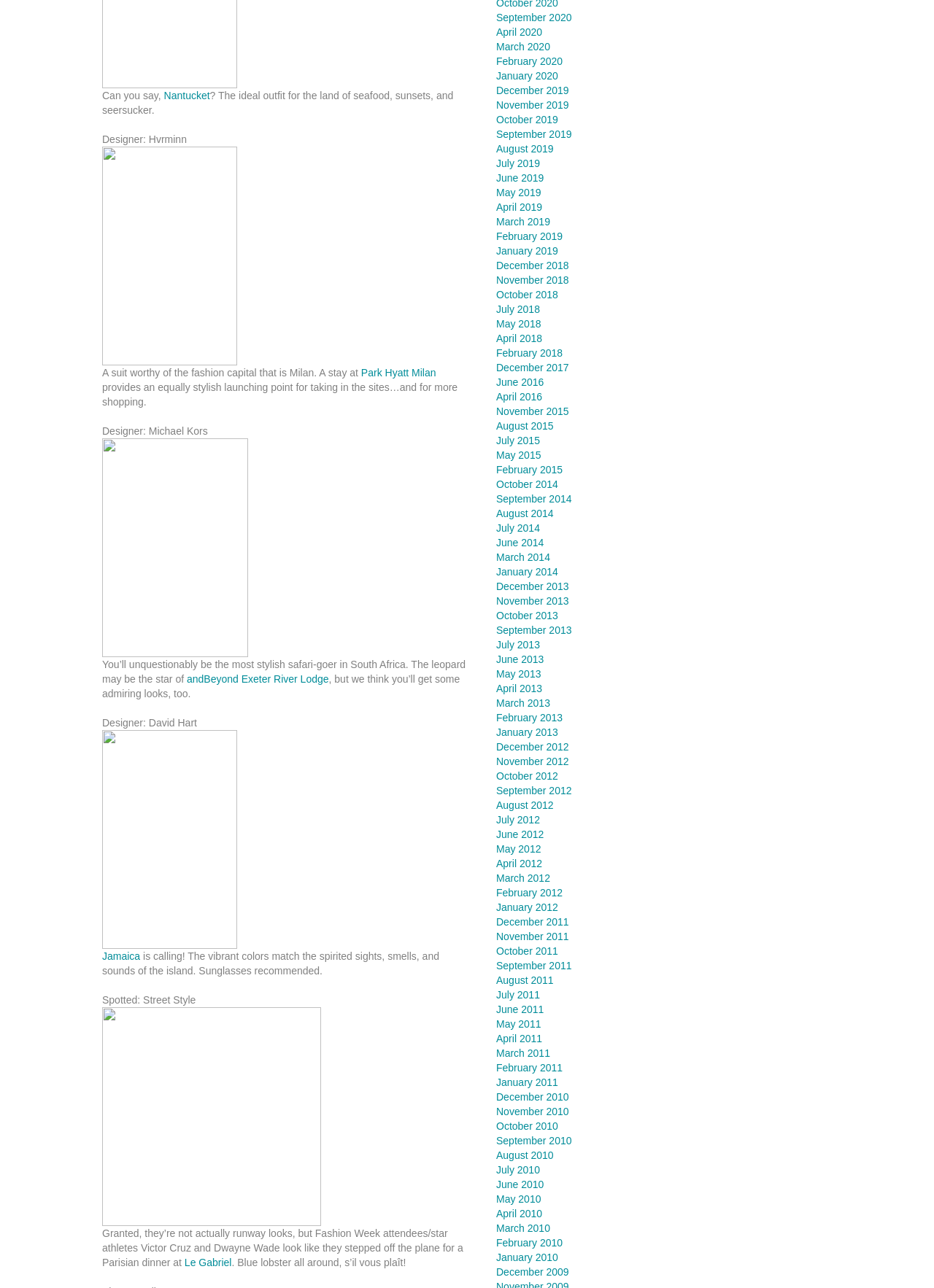Could you find the bounding box coordinates of the clickable area to complete this instruction: "View Park Hyatt Milan"?

[0.387, 0.285, 0.467, 0.294]